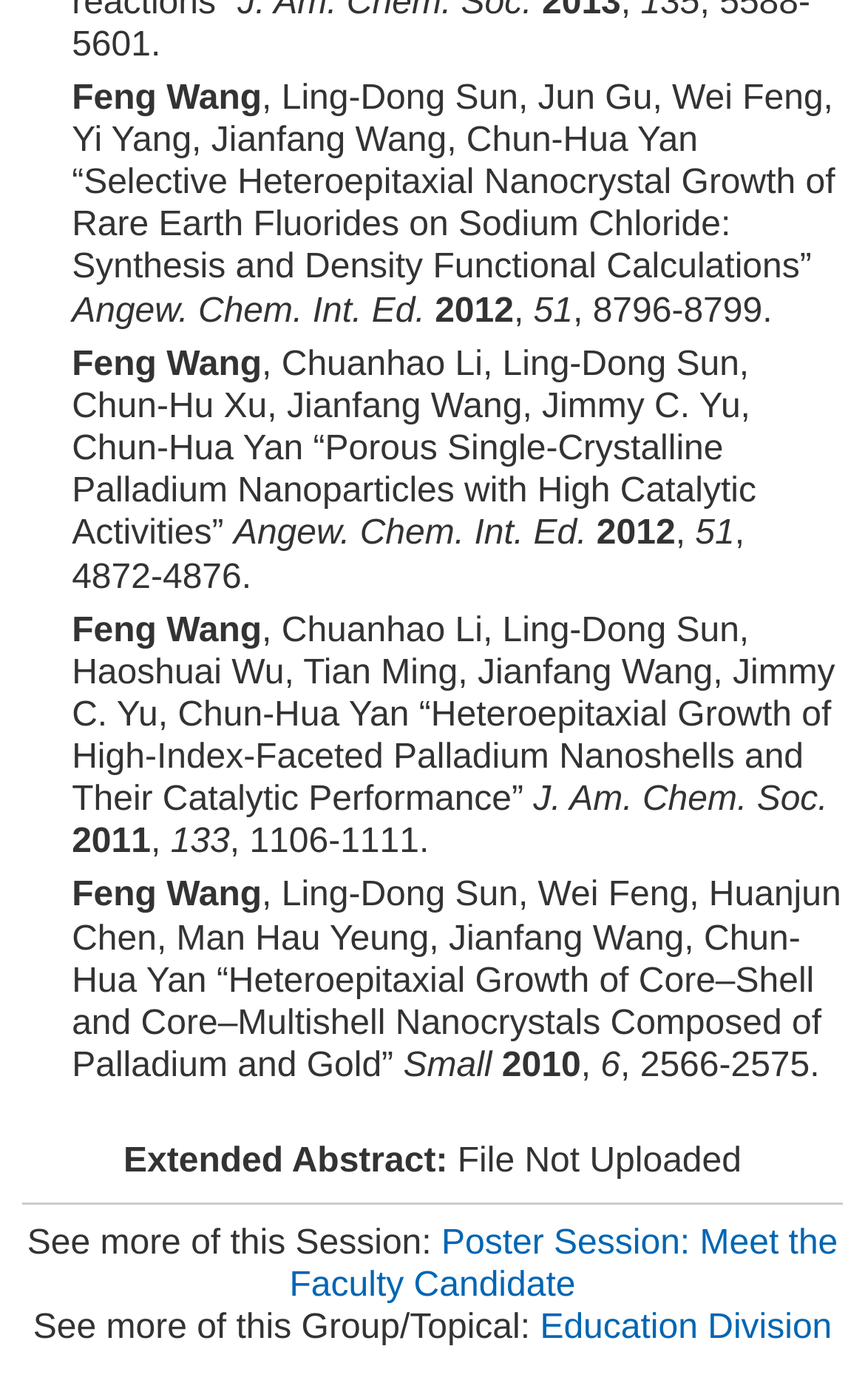Provide the bounding box coordinates of the HTML element described as: "Education Division". The bounding box coordinates should be four float numbers between 0 and 1, i.e., [left, top, right, bottom].

[0.624, 0.933, 0.962, 0.96]